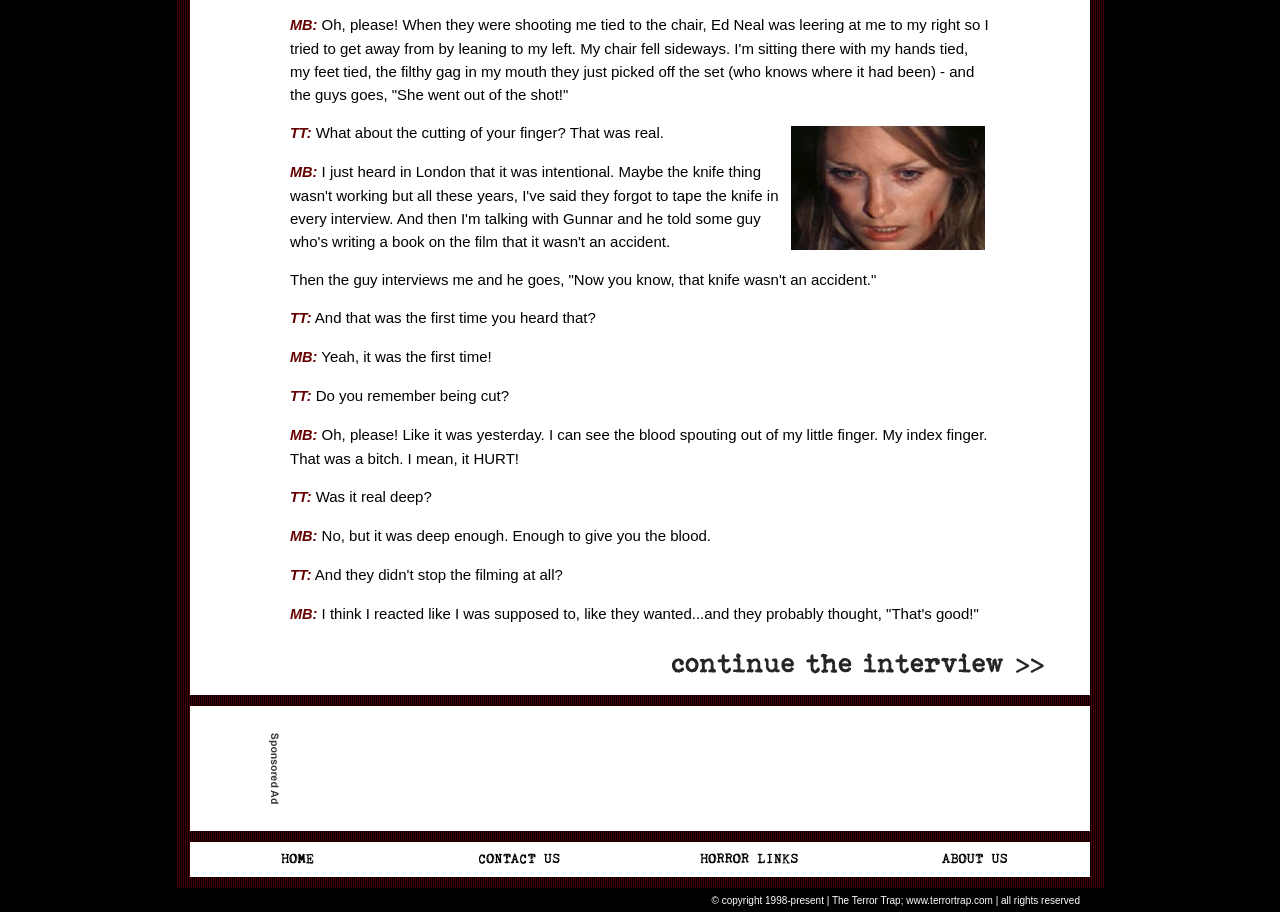What is MB's reaction to the cutting of her finger?
Based on the image, provide your answer in one word or phrase.

It hurt